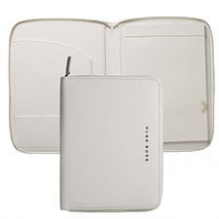Provide an in-depth description of the image.

This image features a sleek and modern white document holder, designed to provide both style and functionality. The cover is made of a smooth material, giving it a clean and contemporary look. Inside, it reveals an organized layout with compartments for holding documents, business cards, and possibly a notepad, making it ideal for professional settings. The minimalist design is complemented by discreet branding, enhancing its appeal for both corporate events and everyday use. This accessory is perfect for staying organized while maintaining a polished appearance.